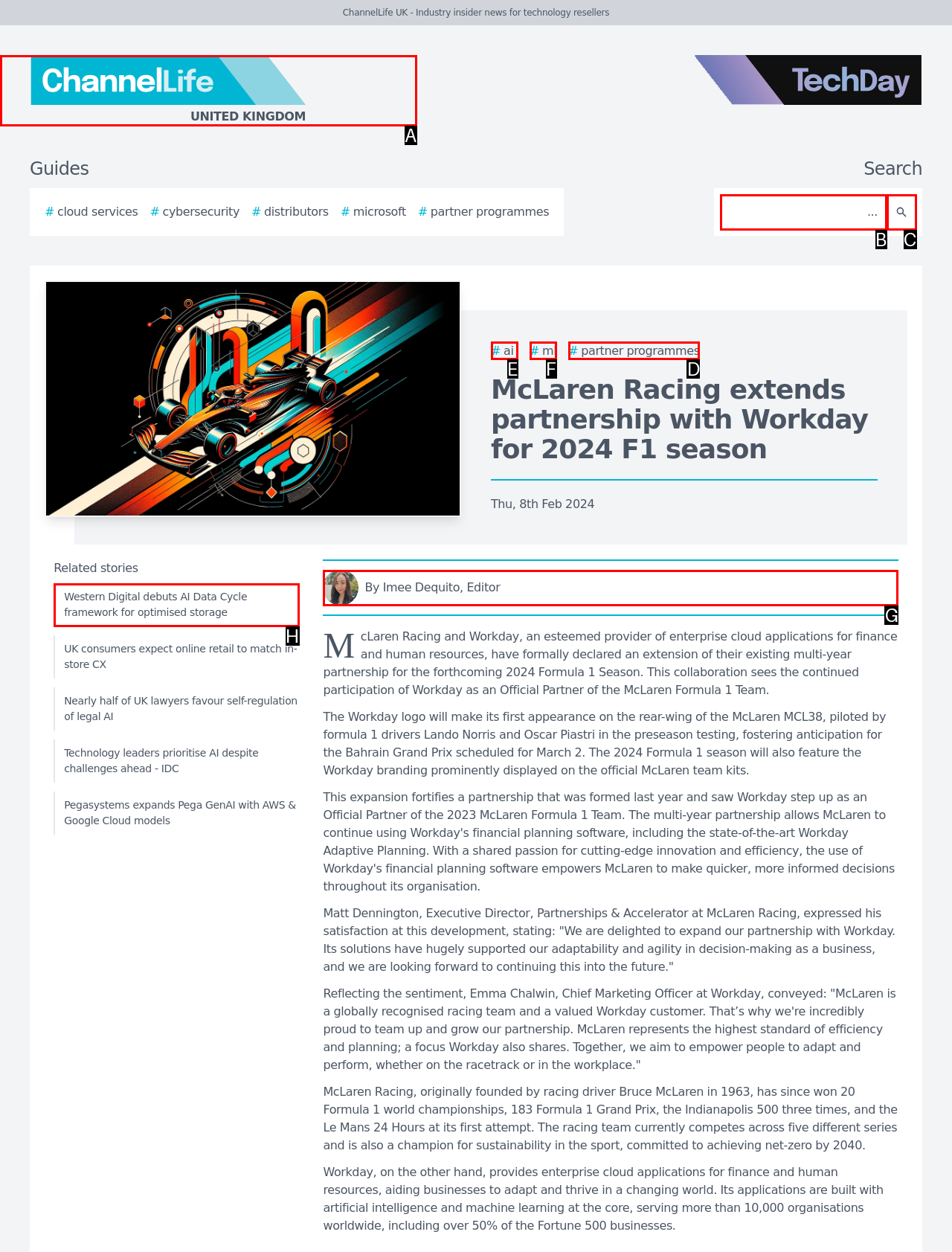Indicate which lettered UI element to click to fulfill the following task: Listen to audio
Provide the letter of the correct option.

None